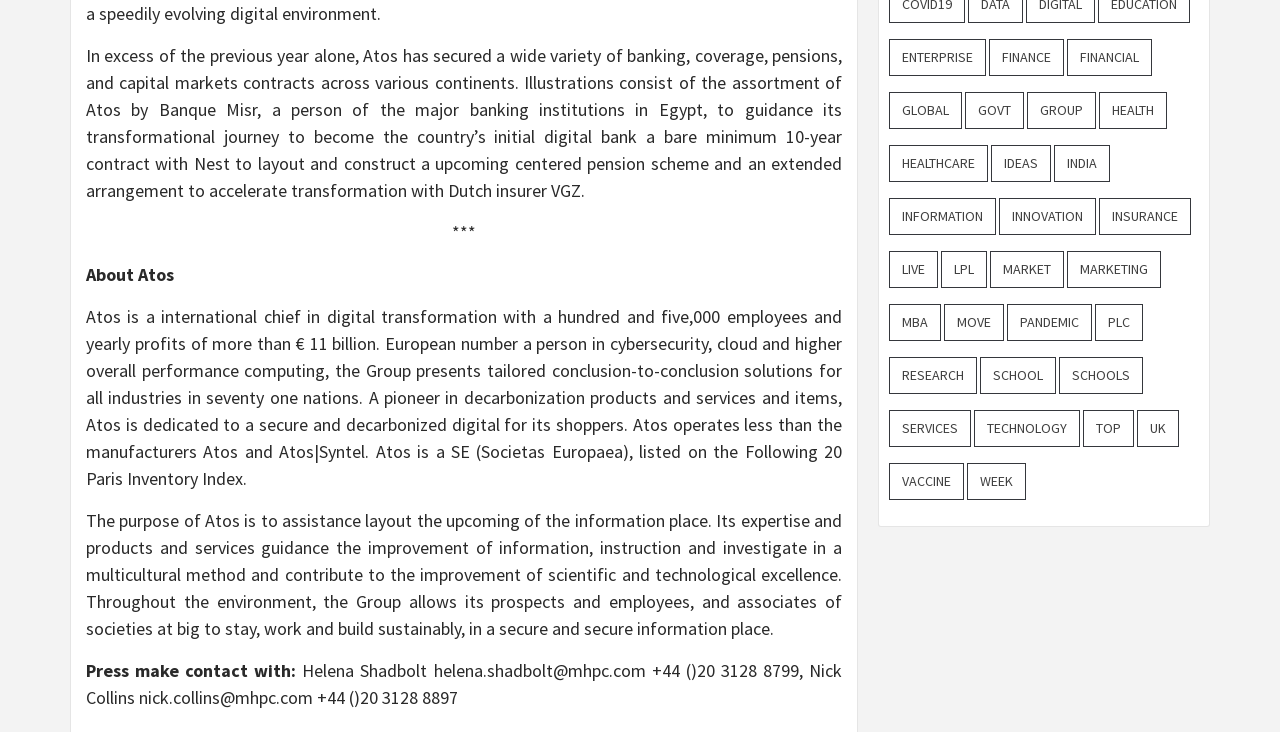Identify the bounding box for the UI element described as: "LIVE". Ensure the coordinates are four float numbers between 0 and 1, formatted as [left, top, right, bottom].

[0.695, 0.343, 0.733, 0.394]